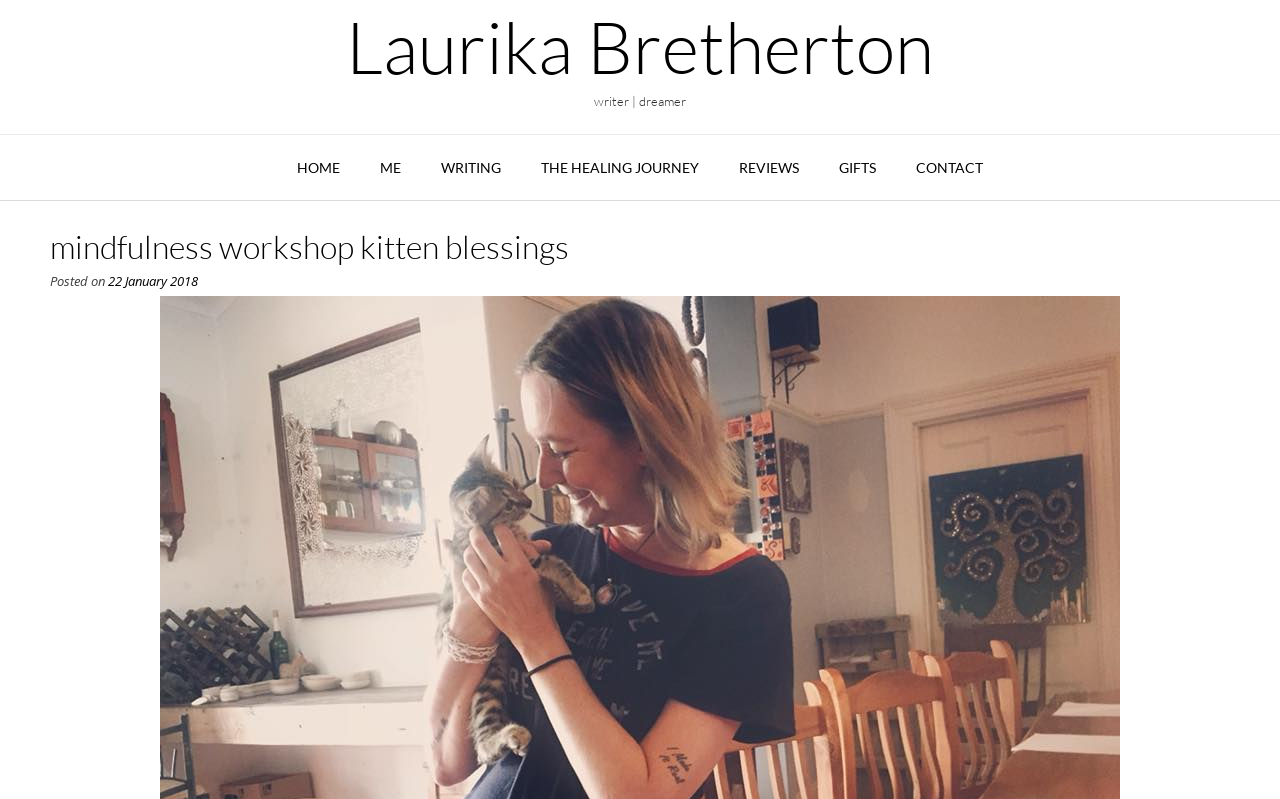Pinpoint the bounding box coordinates of the element you need to click to execute the following instruction: "go to home page". The bounding box should be represented by four float numbers between 0 and 1, in the format [left, top, right, bottom].

[0.216, 0.168, 0.281, 0.251]